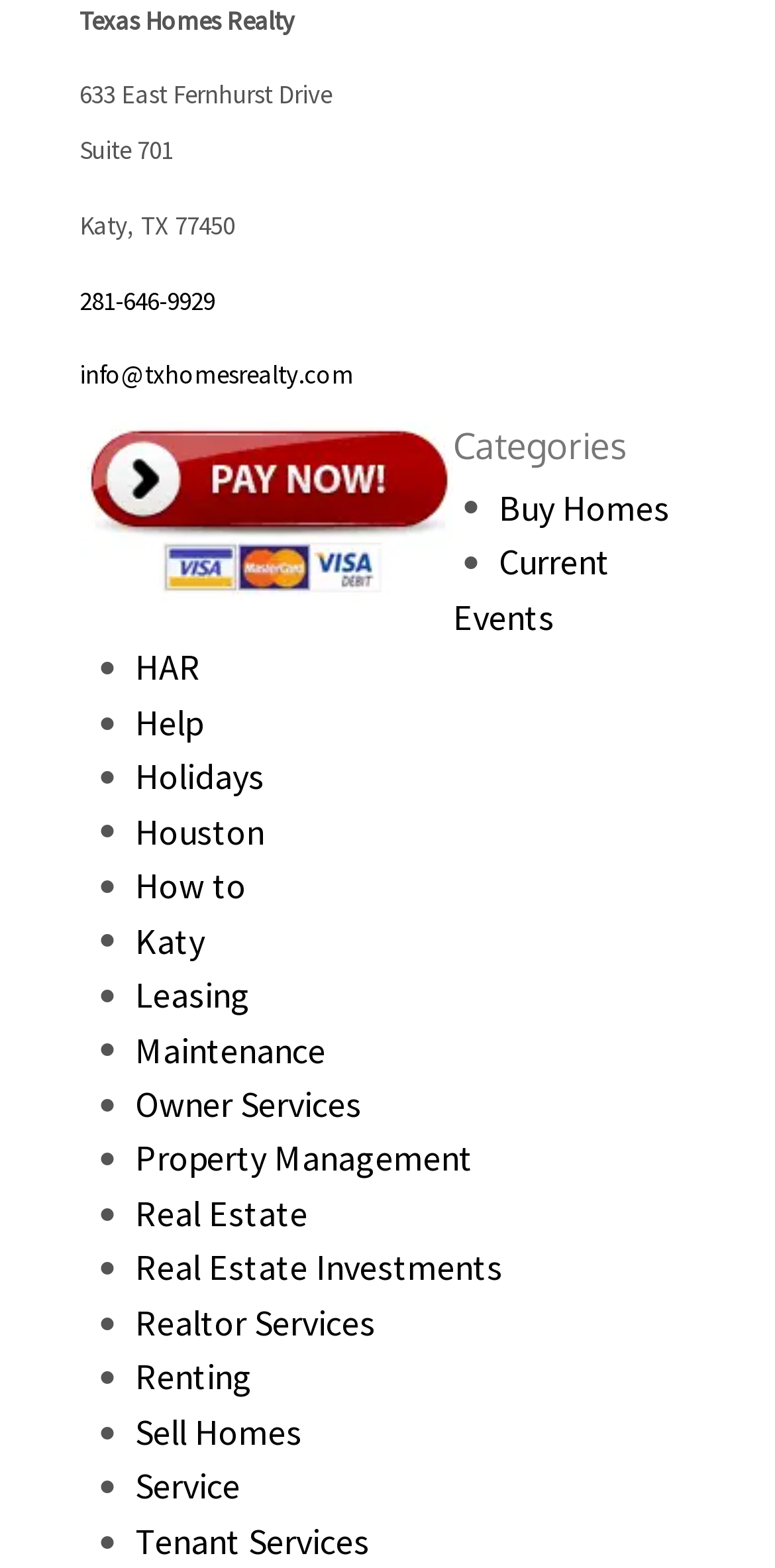Identify the bounding box coordinates of the clickable section necessary to follow the following instruction: "View current surcharges". The coordinates should be presented as four float numbers from 0 to 1, i.e., [left, top, right, bottom].

None